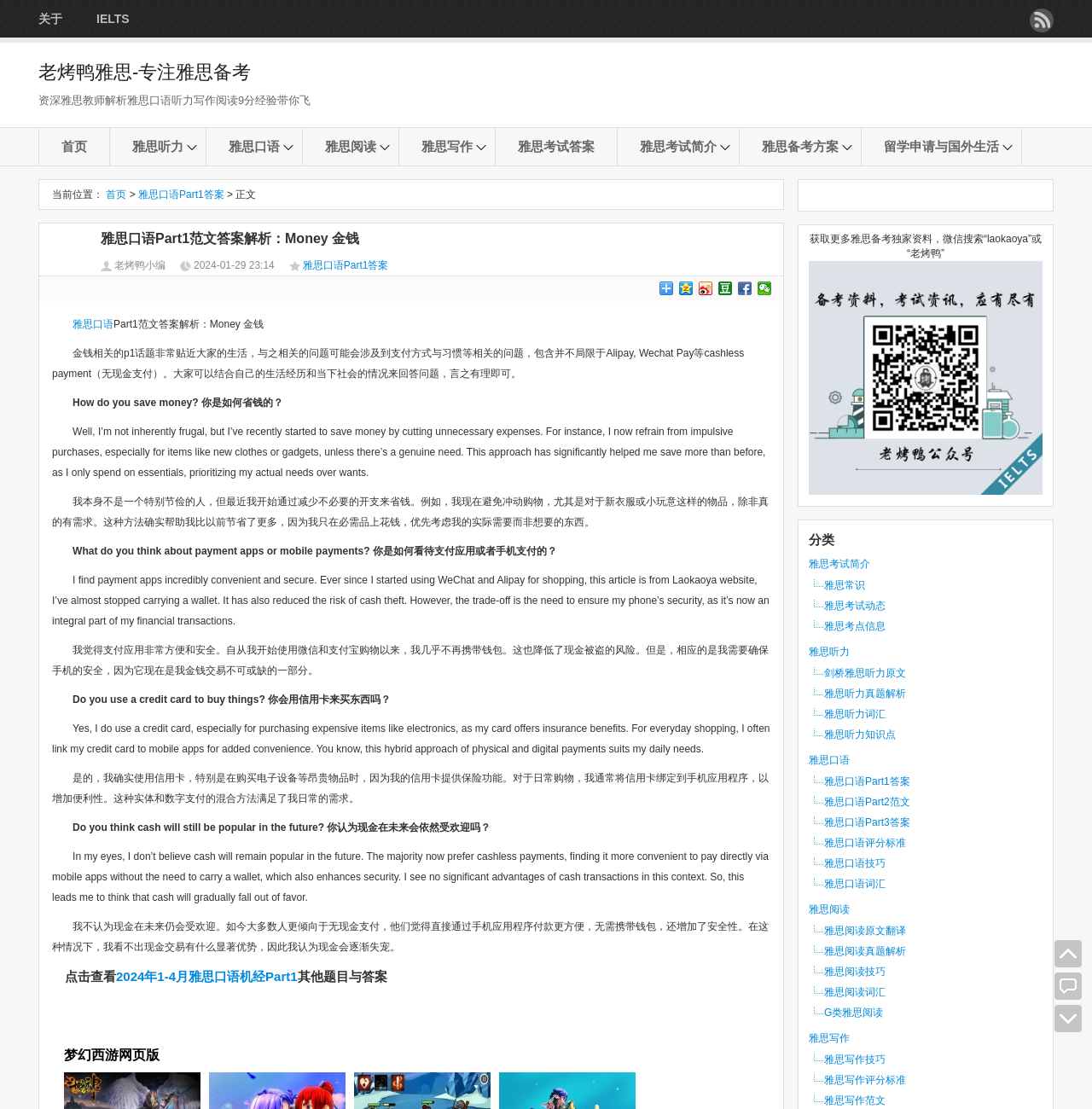Find and indicate the bounding box coordinates of the region you should select to follow the given instruction: "Click the '首页' link".

[0.036, 0.115, 0.1, 0.149]